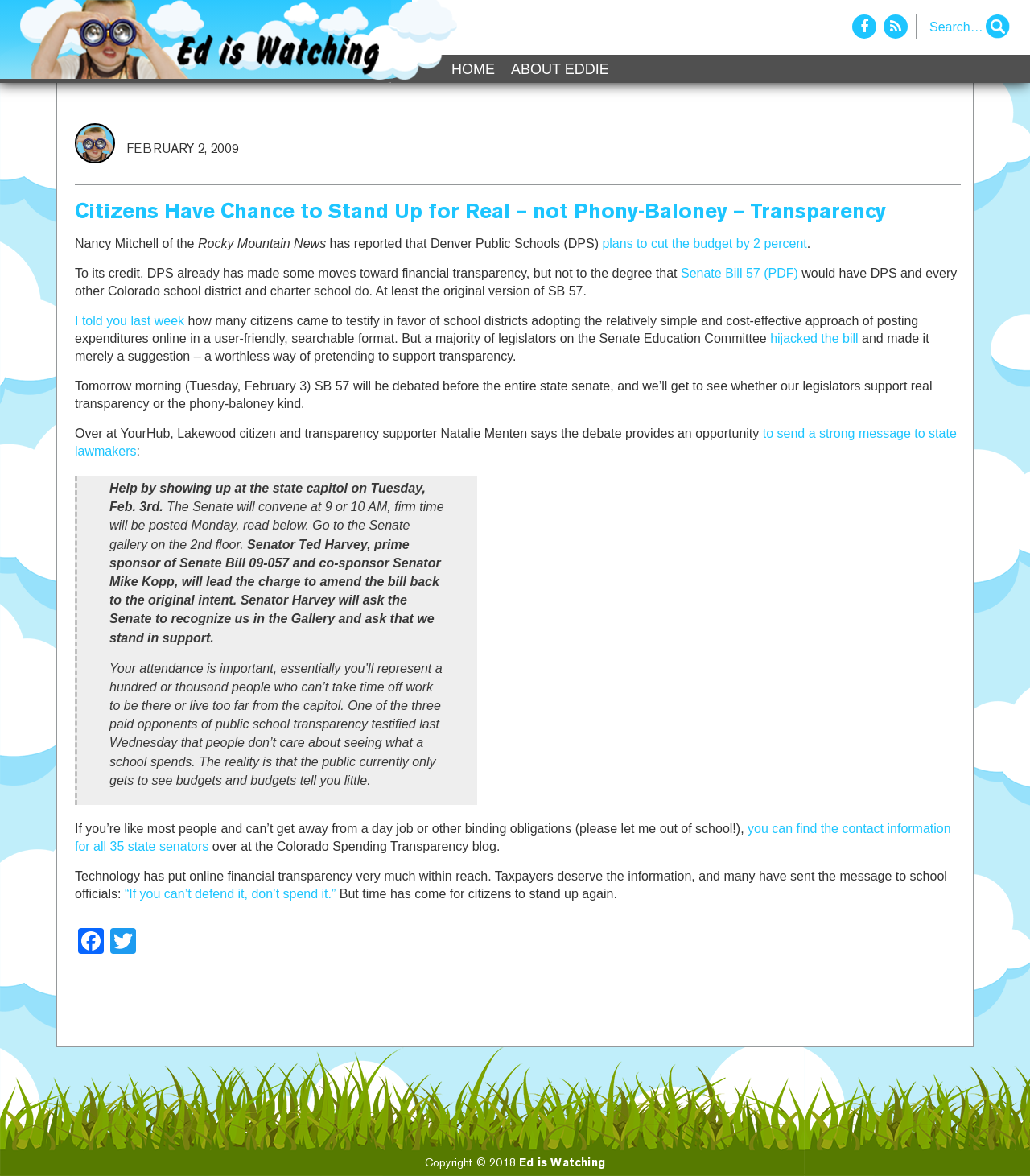What is the name of the school district mentioned in the article?
Using the image provided, answer with just one word or phrase.

Denver Public Schools